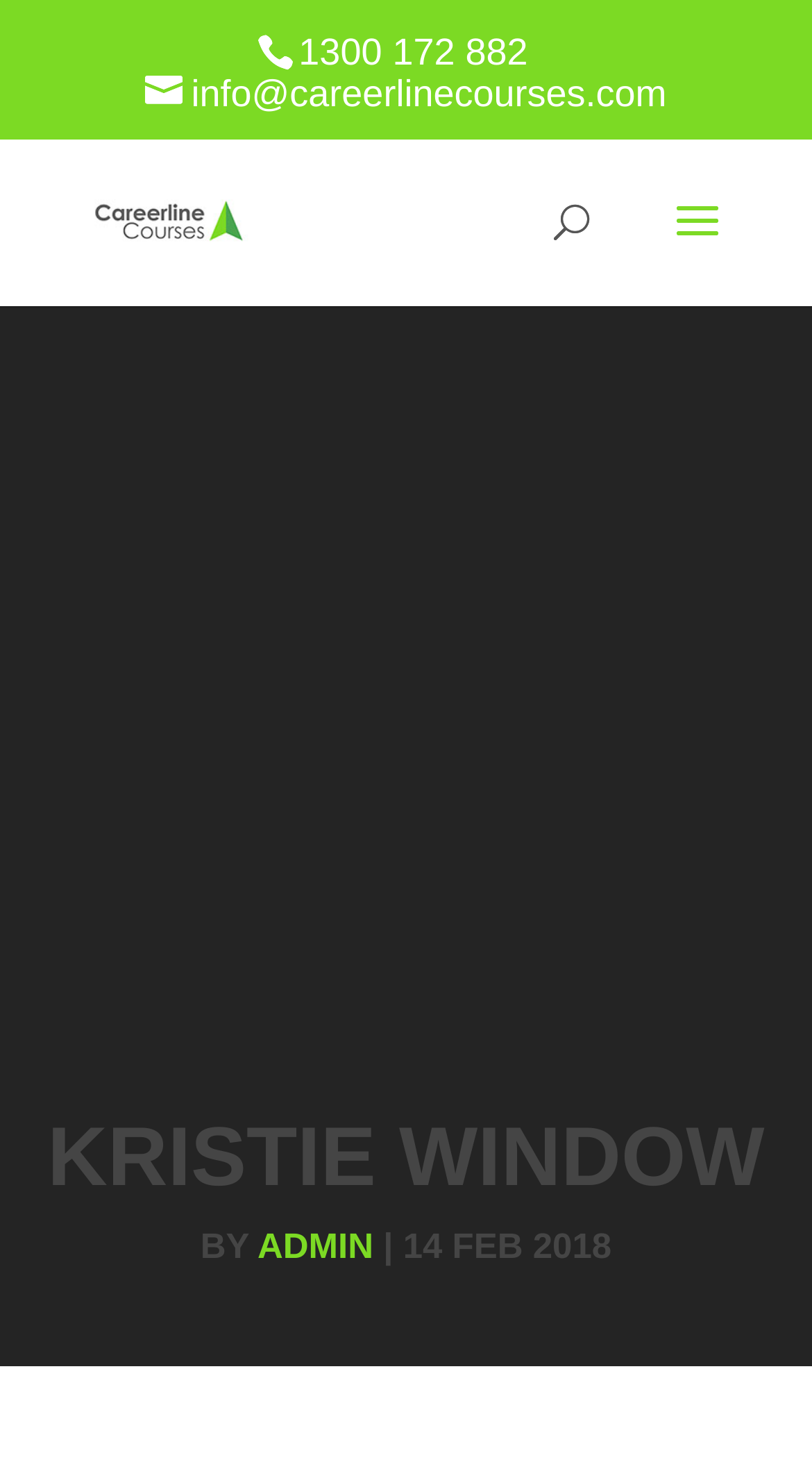Explain the contents of the webpage comprehensively.

The webpage appears to be a personal profile or blog page, with the title "Kristie Window | Careers Online Coures" at the top. Below the title, there is a section with contact information, including a phone number "1300 172 882" and an email address "info@careerlinecourses.com". 

To the right of the contact information, there is a link to "Careers Online Coures" with an accompanying image. 

A search bar is located in the middle of the page, with a placeholder text "Search for:". 

At the bottom of the page, there is a heading "KRISTIE WINDOW" in a larger font size. Below the heading, there is a section with the text "BY ADMIN" followed by a date "14 FEB 2018".